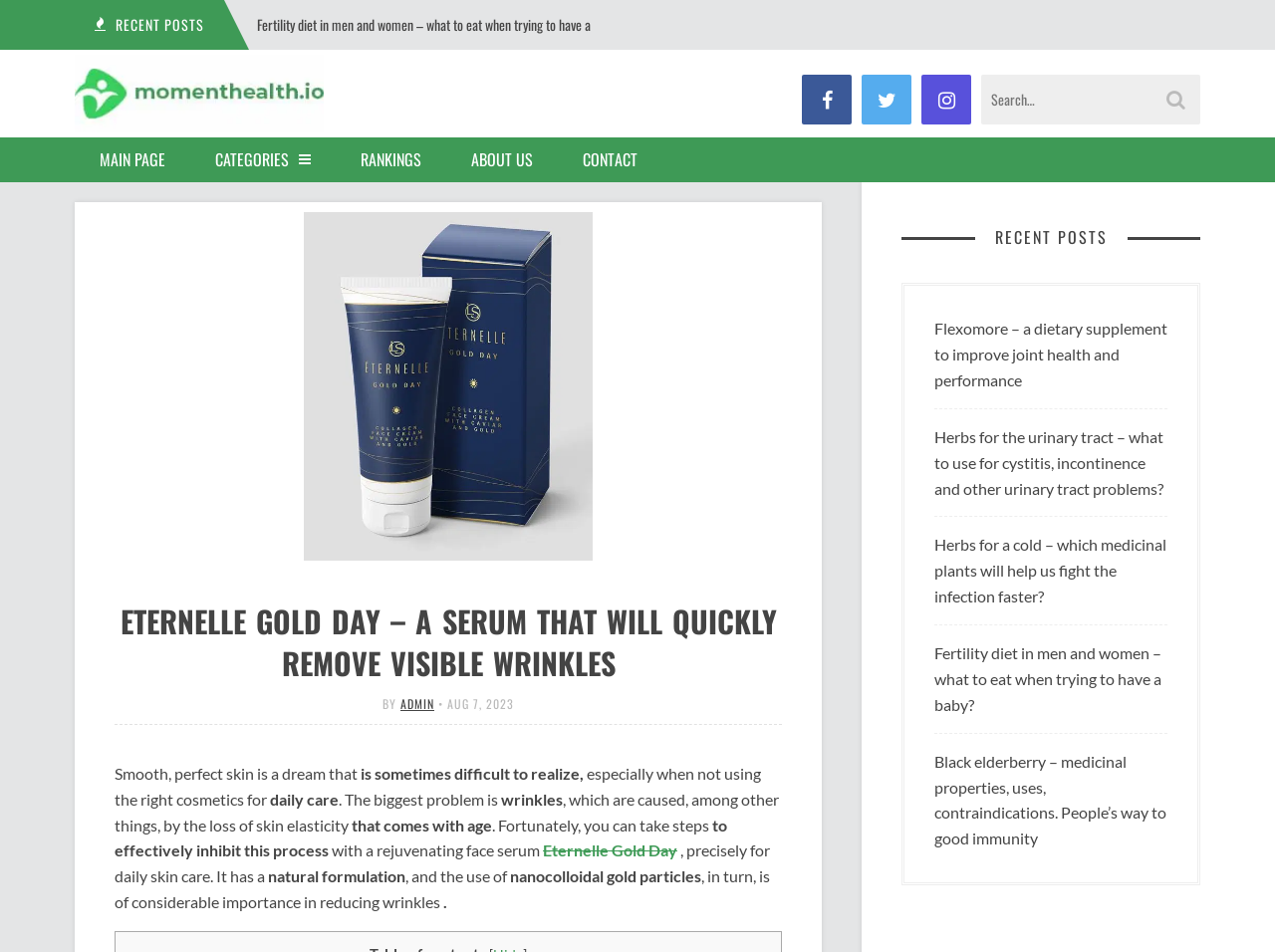How many recent posts are listed?
Based on the image, answer the question with as much detail as possible.

The webpage lists five recent posts, which are linked to other articles on the website. The posts are titled 'Flexomore – a dietary supplement to improve joint health and performance', 'Herbs for the urinary tract – what to use for cystitis, incontinence and other urinary tract problems?', 'Herbs for a cold – which medicinal plants will help us fight the infection faster?', 'Fertility diet in men and women – what to eat when trying to have a baby?', and 'Black elderberry – medicinal properties, uses, contraindications. People’s way to good immunity'.